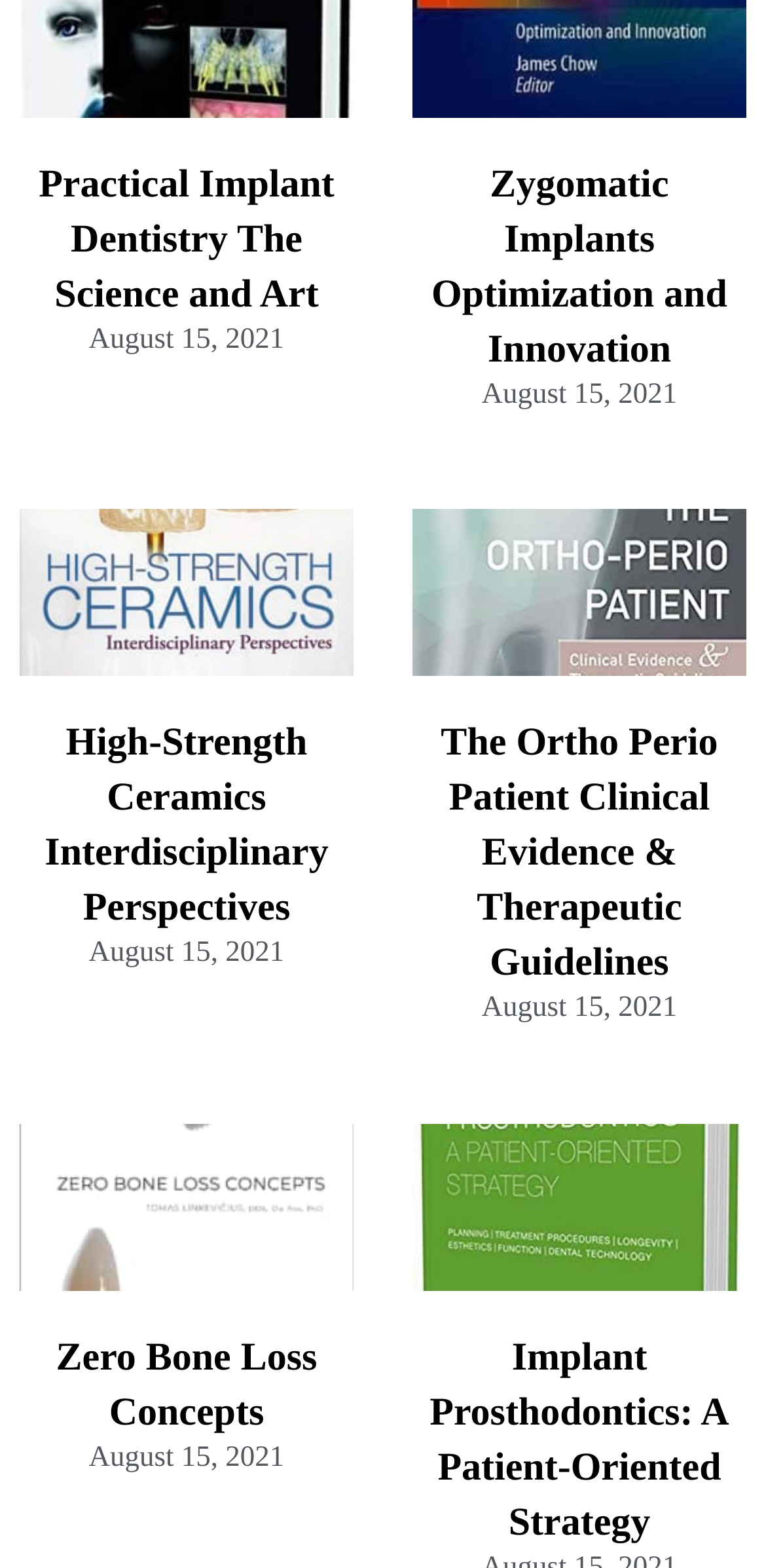Find the bounding box coordinates for the element that must be clicked to complete the instruction: "view Practical Implant Dentistry The Science and Art". The coordinates should be four float numbers between 0 and 1, indicated as [left, top, right, bottom].

[0.051, 0.104, 0.437, 0.201]